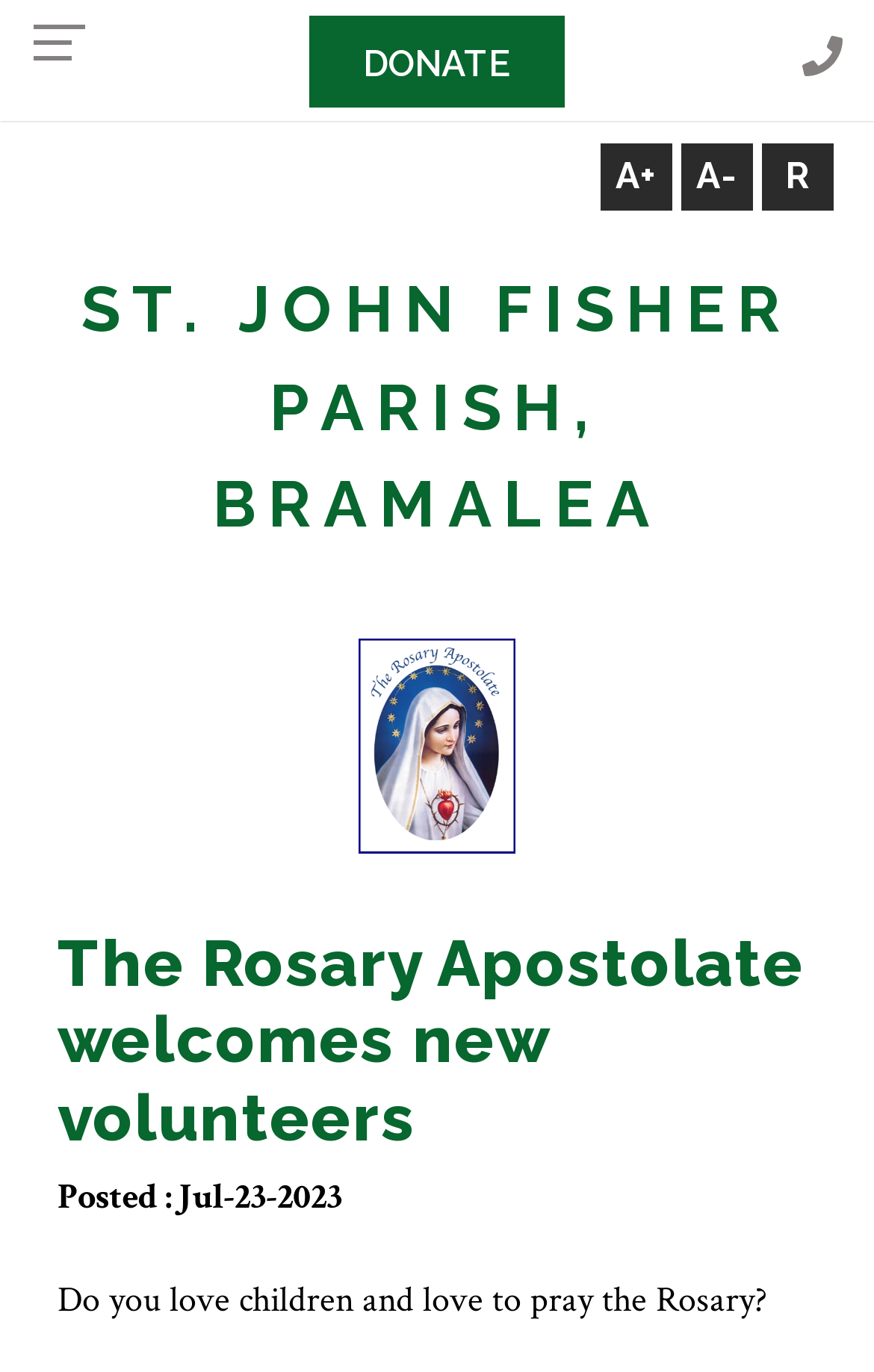What is the name of the parish?
Using the image as a reference, give an elaborate response to the question.

I inferred this answer by looking at the heading element 'ST. JOHN FISHER PARISH, BRAMALEA' which is prominently displayed on the webpage, indicating that it is the name of the parish.